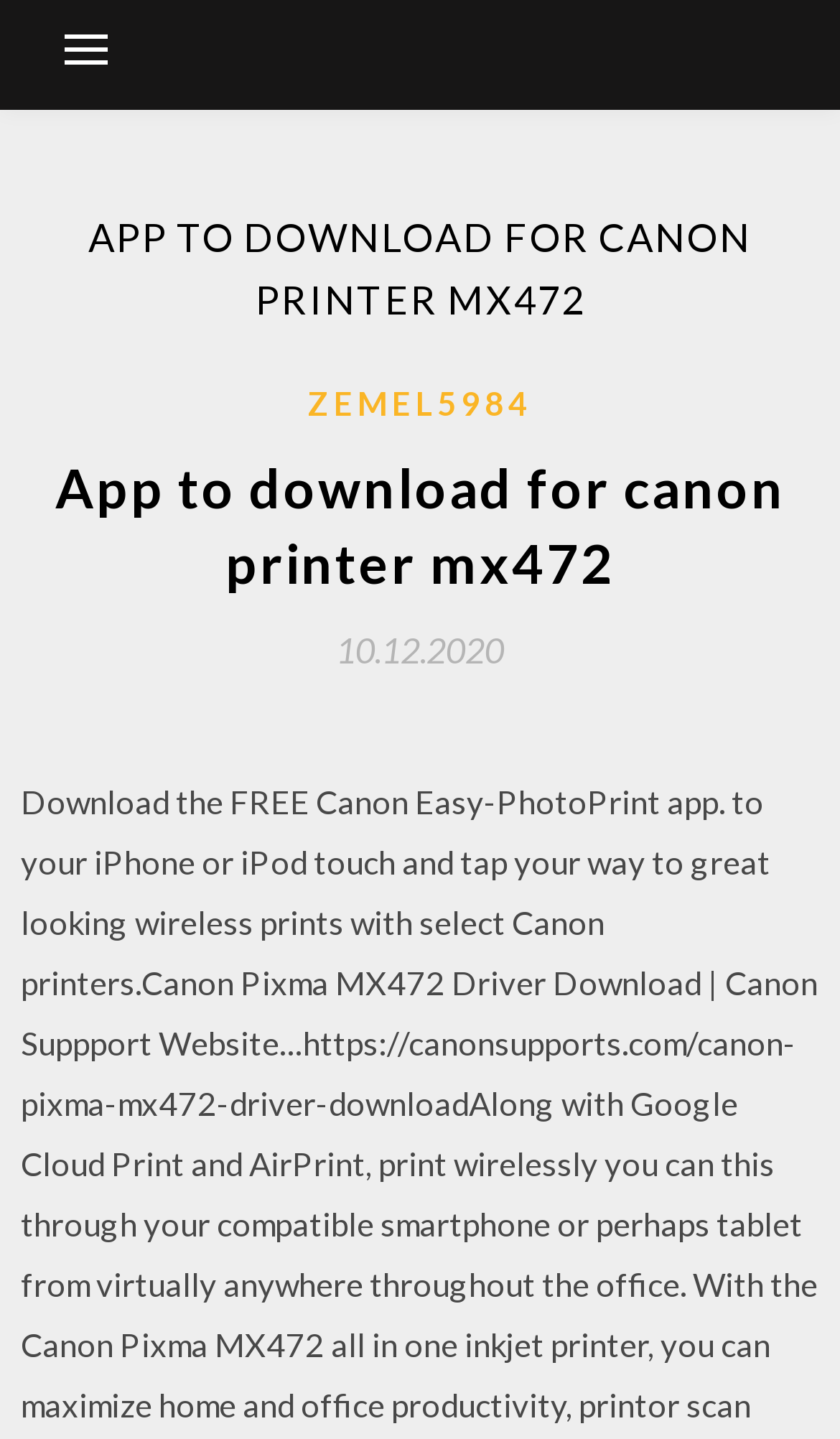Determine the bounding box coordinates of the UI element described below. Use the format (top-left x, top-left y, bottom-right x, bottom-right y) with floating point numbers between 0 and 1: 10.12.202010.12.2020

[0.4, 0.438, 0.6, 0.465]